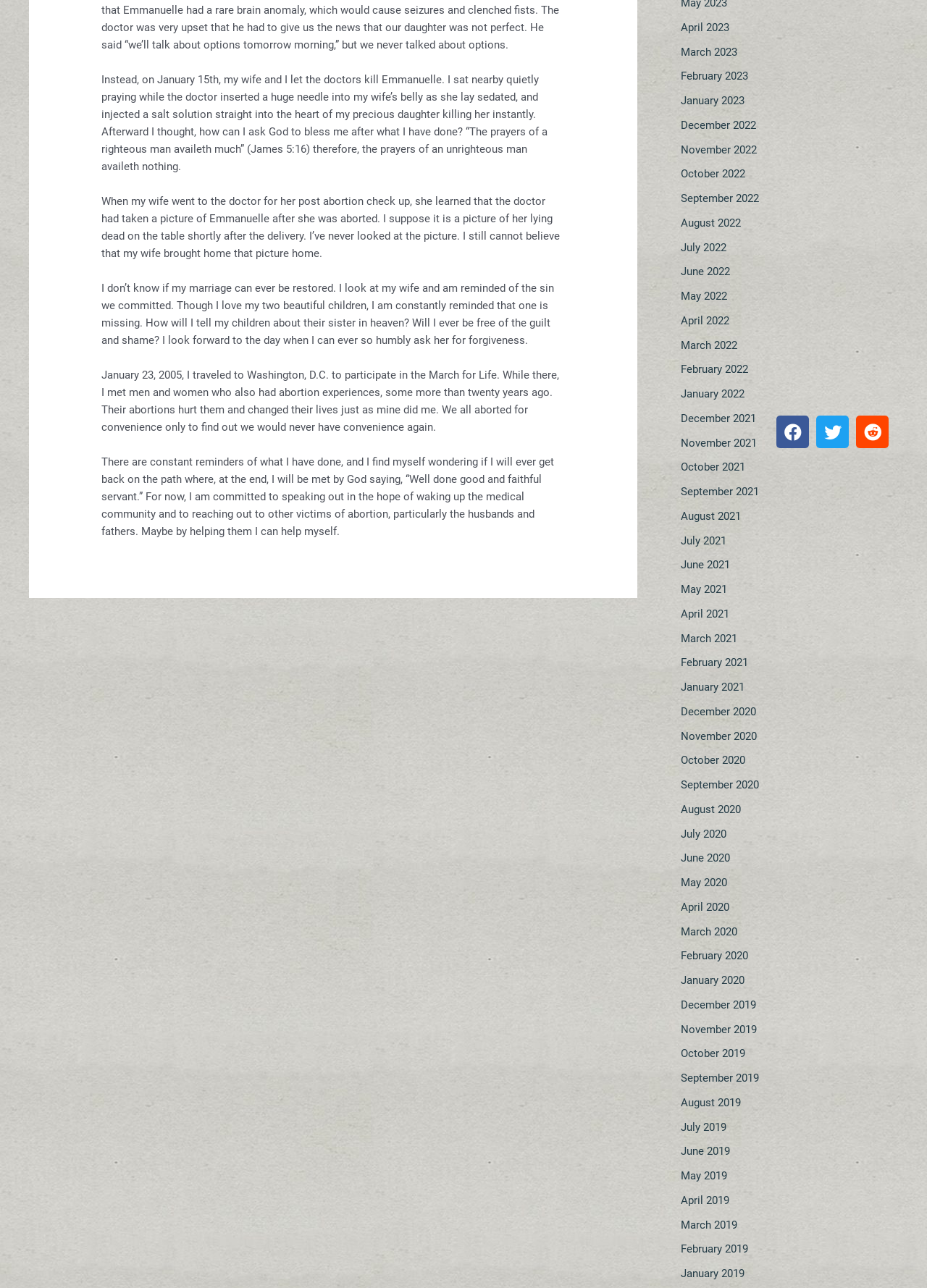Using the description "August 2020", locate and provide the bounding box of the UI element.

[0.734, 0.623, 0.799, 0.633]